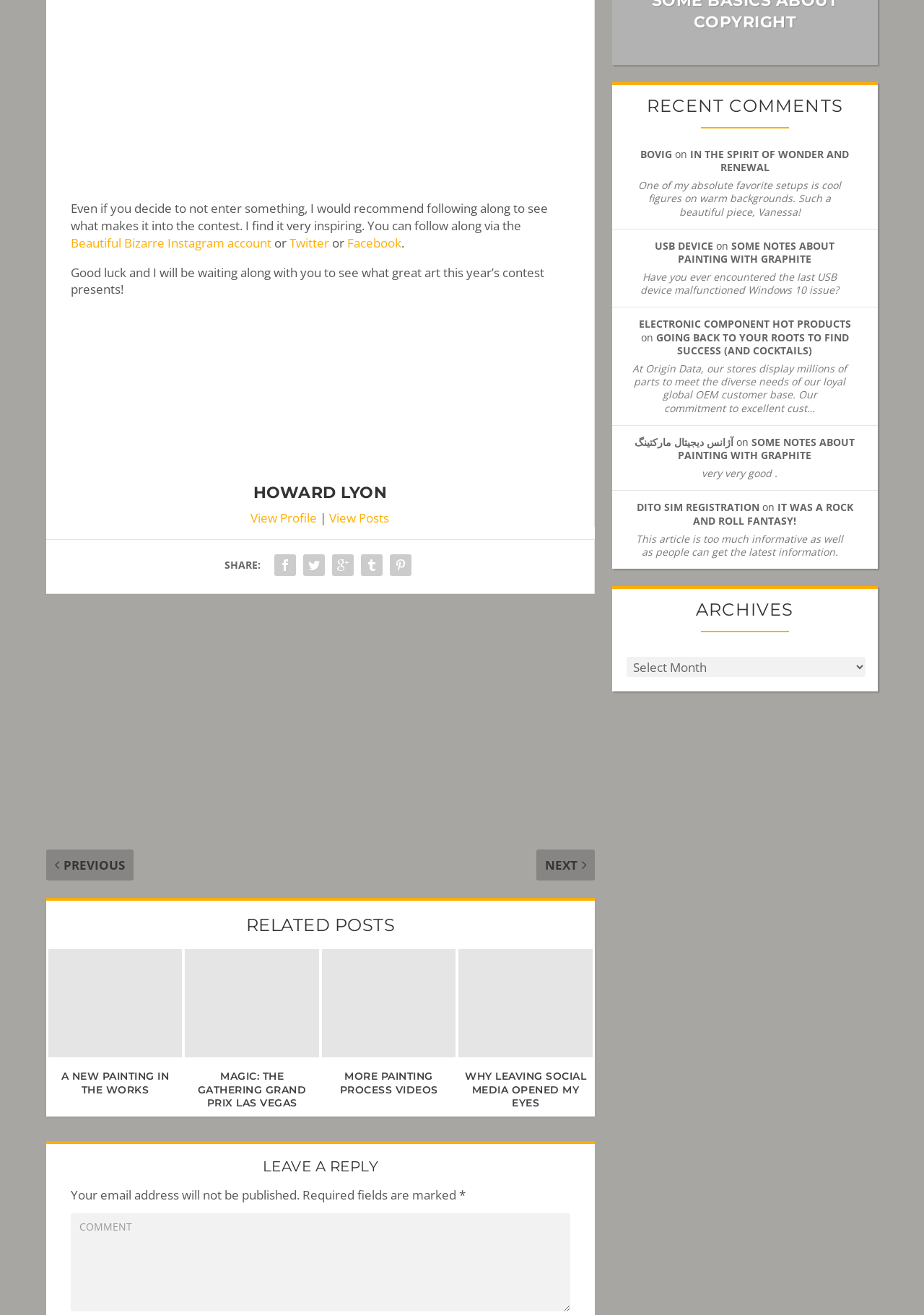Reply to the question below using a single word or brief phrase:
How many social media links are there?

5